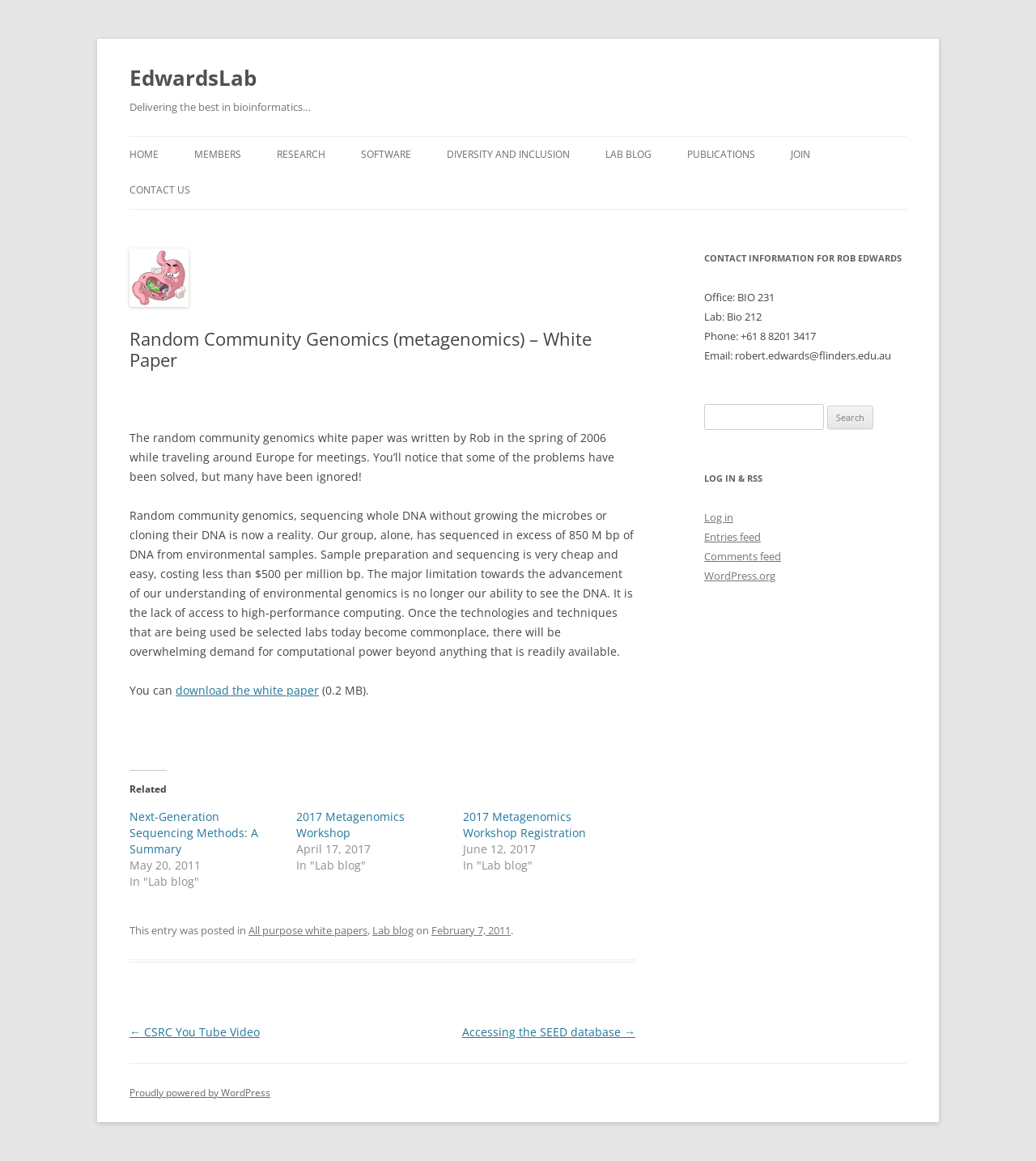Use the details in the image to answer the question thoroughly: 
How much does it cost to sequence one million base pairs of DNA?

The cost of sequencing one million base pairs of DNA can be found in the static text element within the article section, which says 'Sample preparation and sequencing is very cheap and easy, costing less than $500 per million bp'.